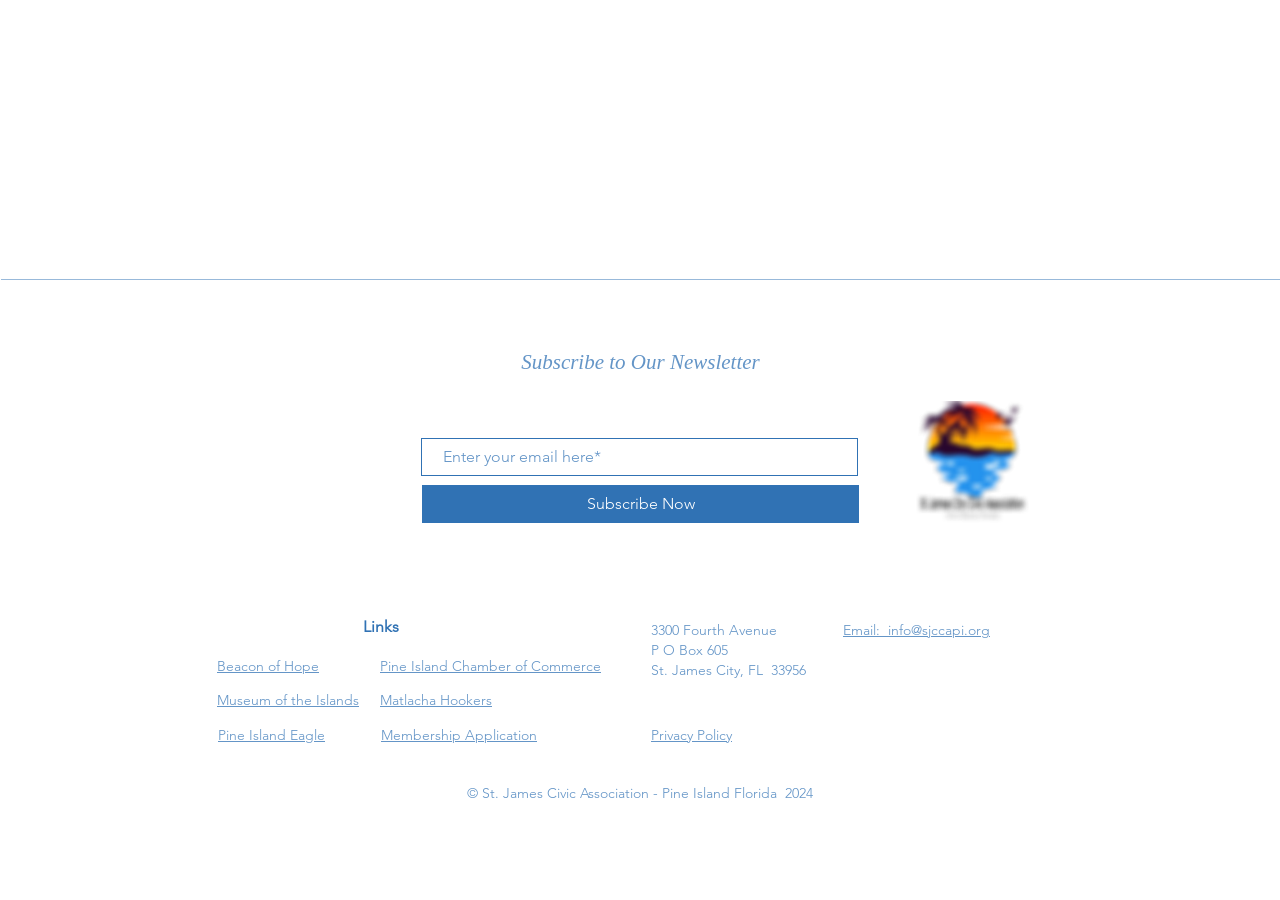Locate the bounding box coordinates of the element's region that should be clicked to carry out the following instruction: "Visit the Pine Island Chamber of Commerce website". The coordinates need to be four float numbers between 0 and 1, i.e., [left, top, right, bottom].

[0.297, 0.73, 0.47, 0.75]